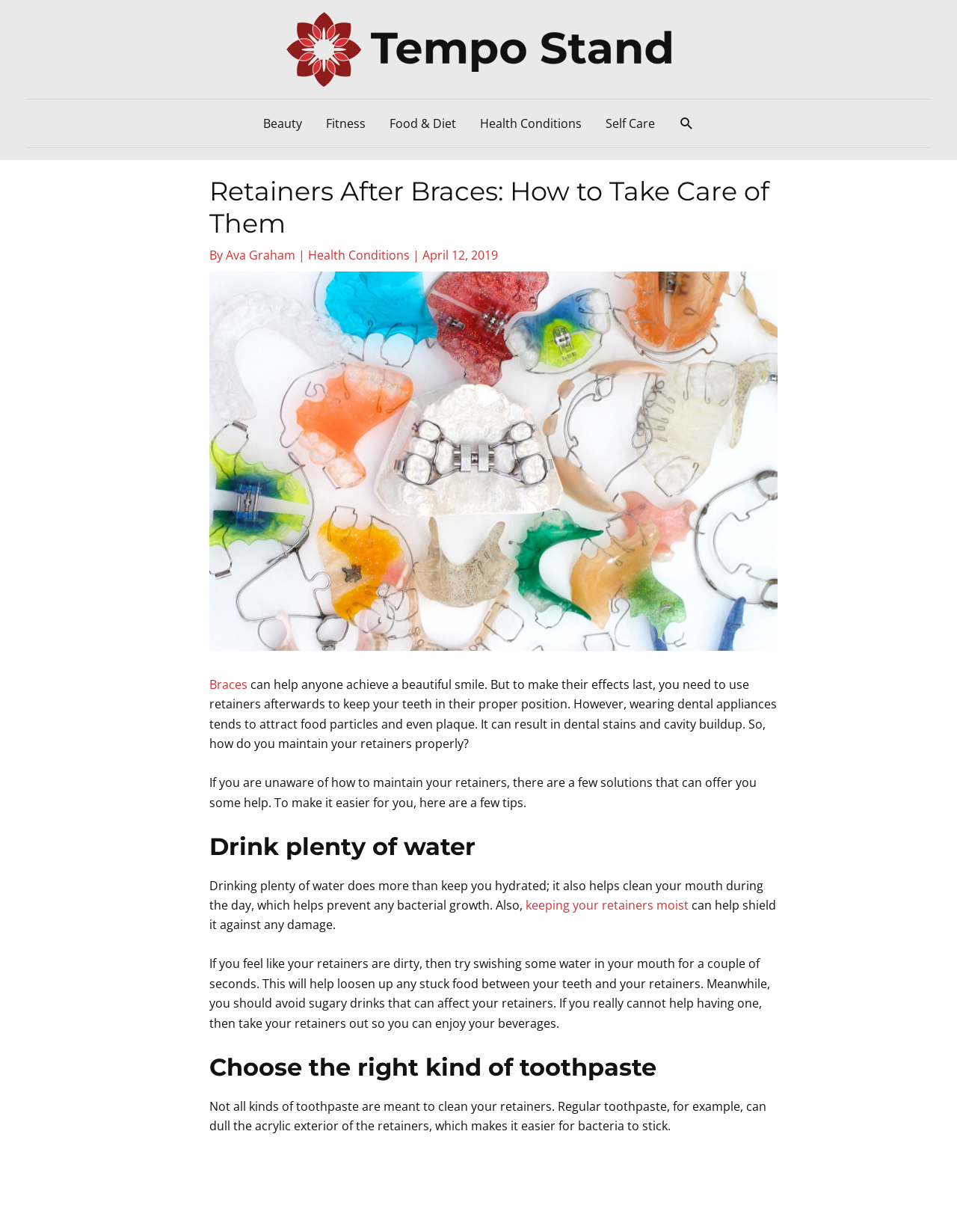Identify the bounding box coordinates of the area you need to click to perform the following instruction: "Explore the Beauty section".

[0.262, 0.081, 0.328, 0.12]